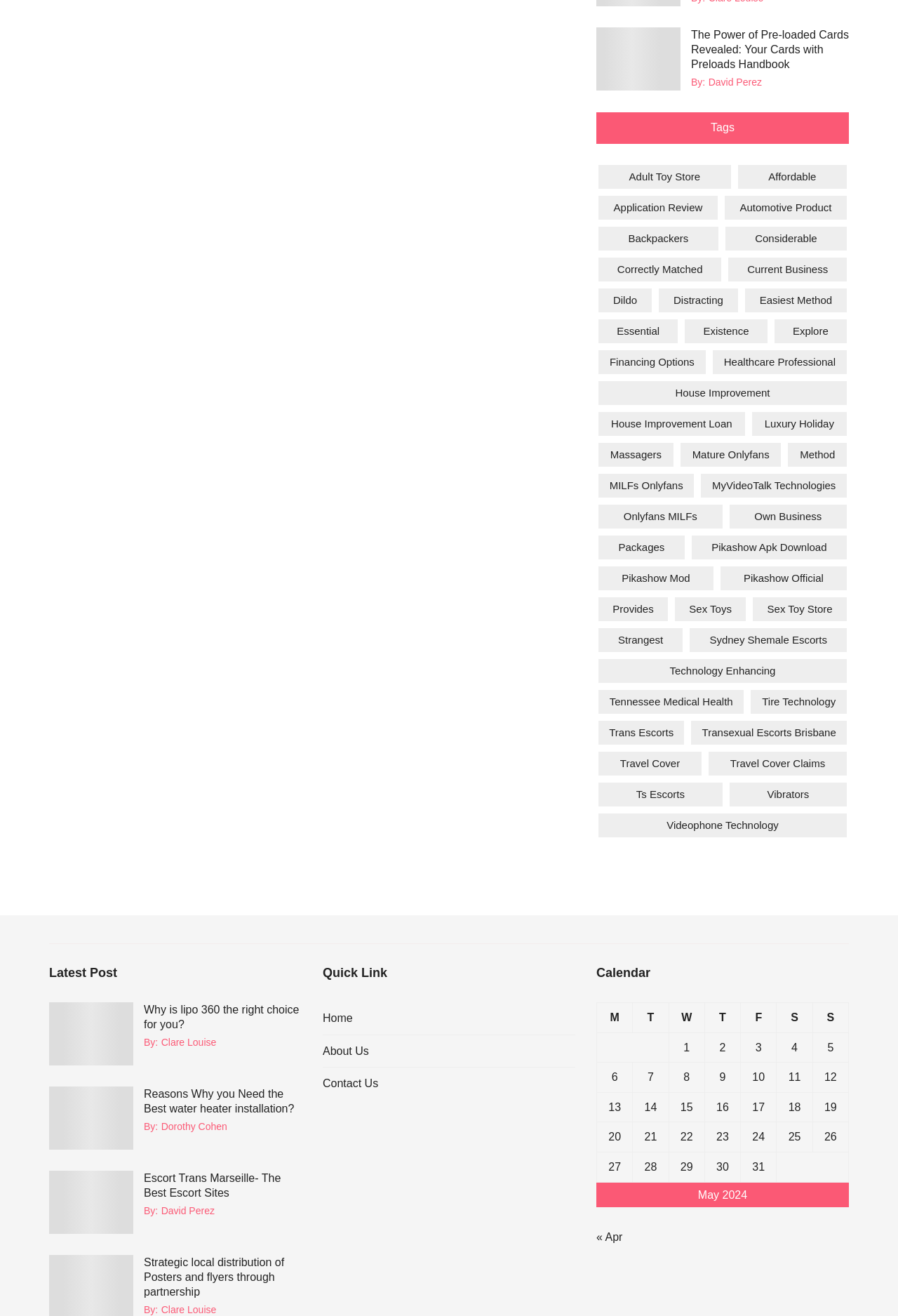Show the bounding box coordinates for the HTML element as described: "parent_node: Search for: name="s"".

None